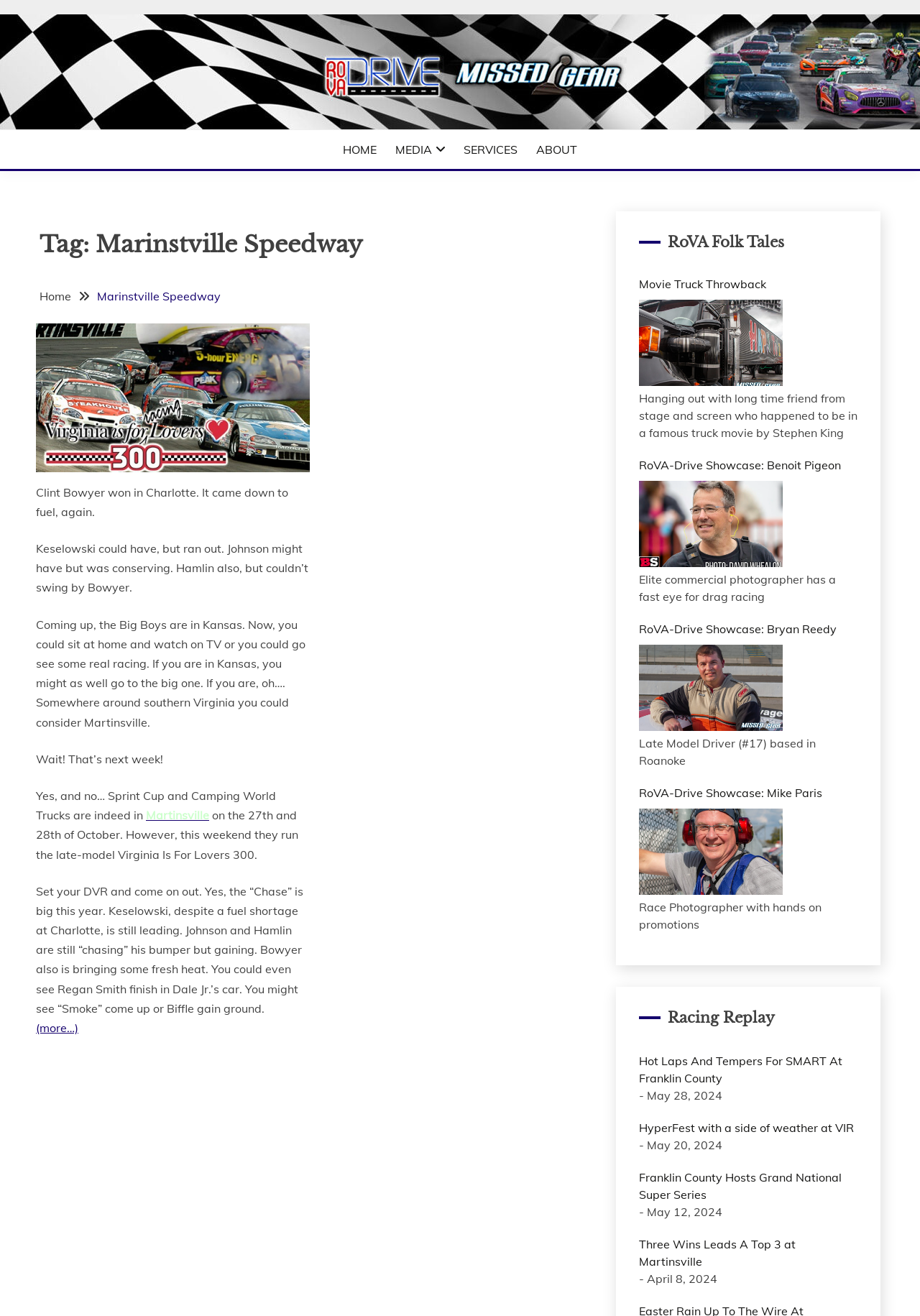Predict the bounding box of the UI element based on the description: "title="Movie Truck Throwback"". The coordinates should be four float numbers between 0 and 1, formatted as [left, top, right, bottom].

[0.694, 0.227, 0.851, 0.293]